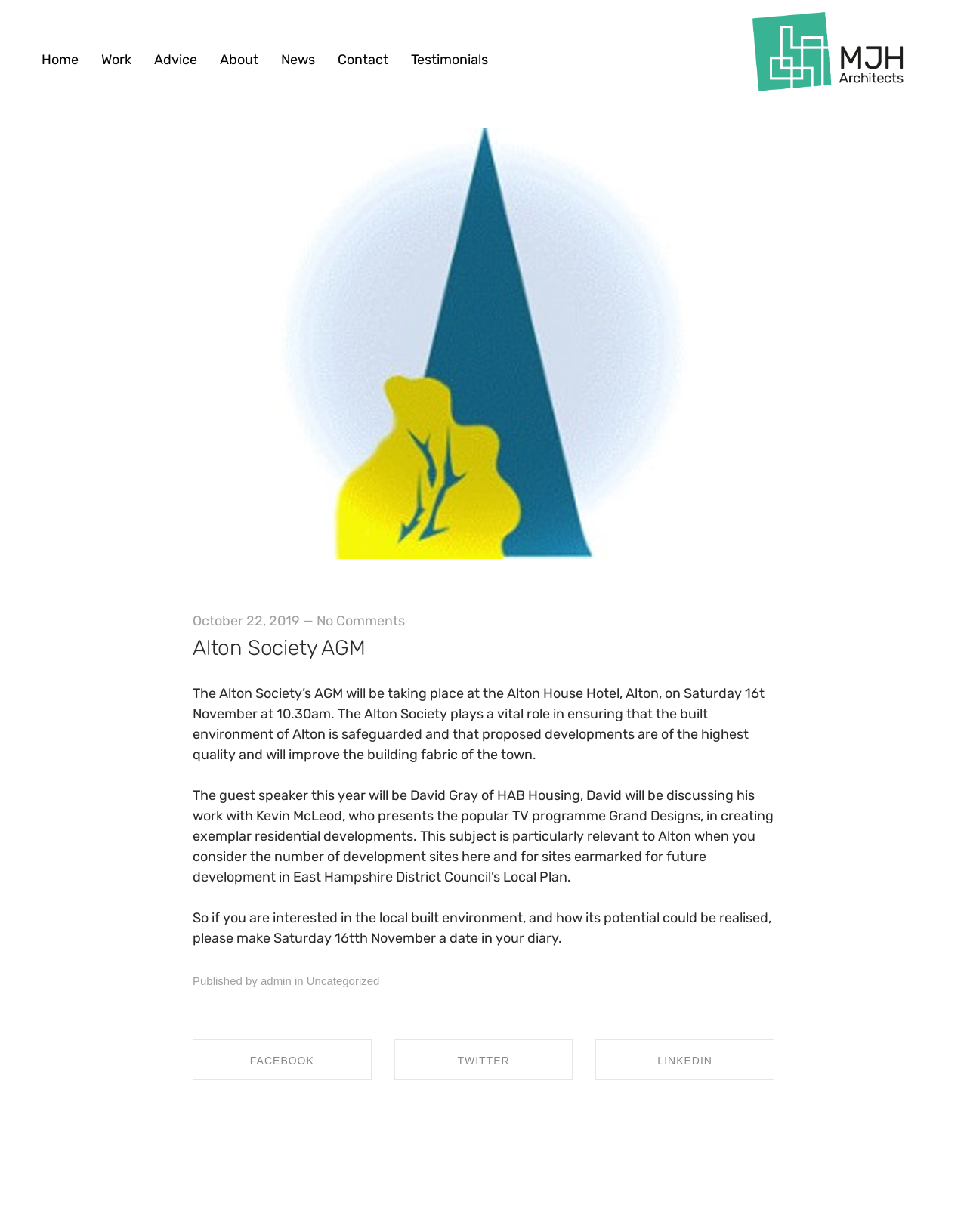Locate the bounding box coordinates of the clickable element to fulfill the following instruction: "View the About page". Provide the coordinates as four float numbers between 0 and 1 in the format [left, top, right, bottom].

[0.216, 0.042, 0.279, 0.055]